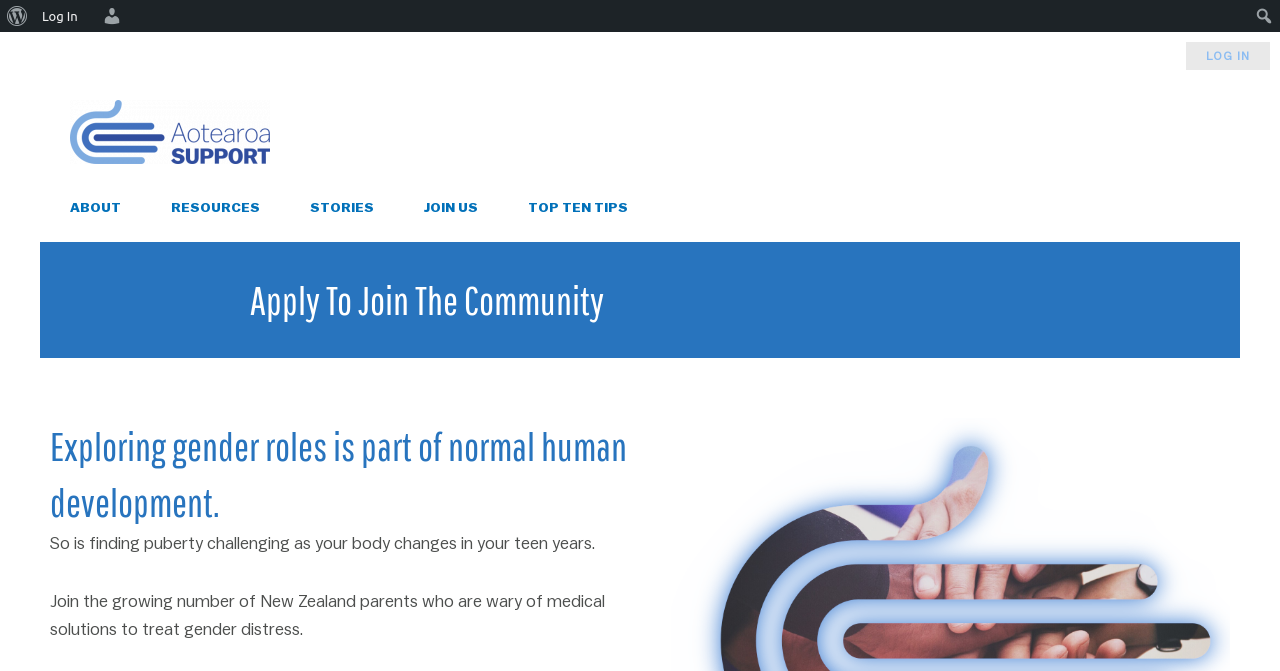Please locate the bounding box coordinates of the region I need to click to follow this instruction: "log in".

[0.927, 0.063, 0.992, 0.104]